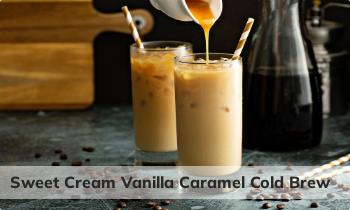Give a concise answer of one word or phrase to the question: 
What type of recipes is the cold brew part of?

Recipes for cheesecake lovers and low-calorie treats